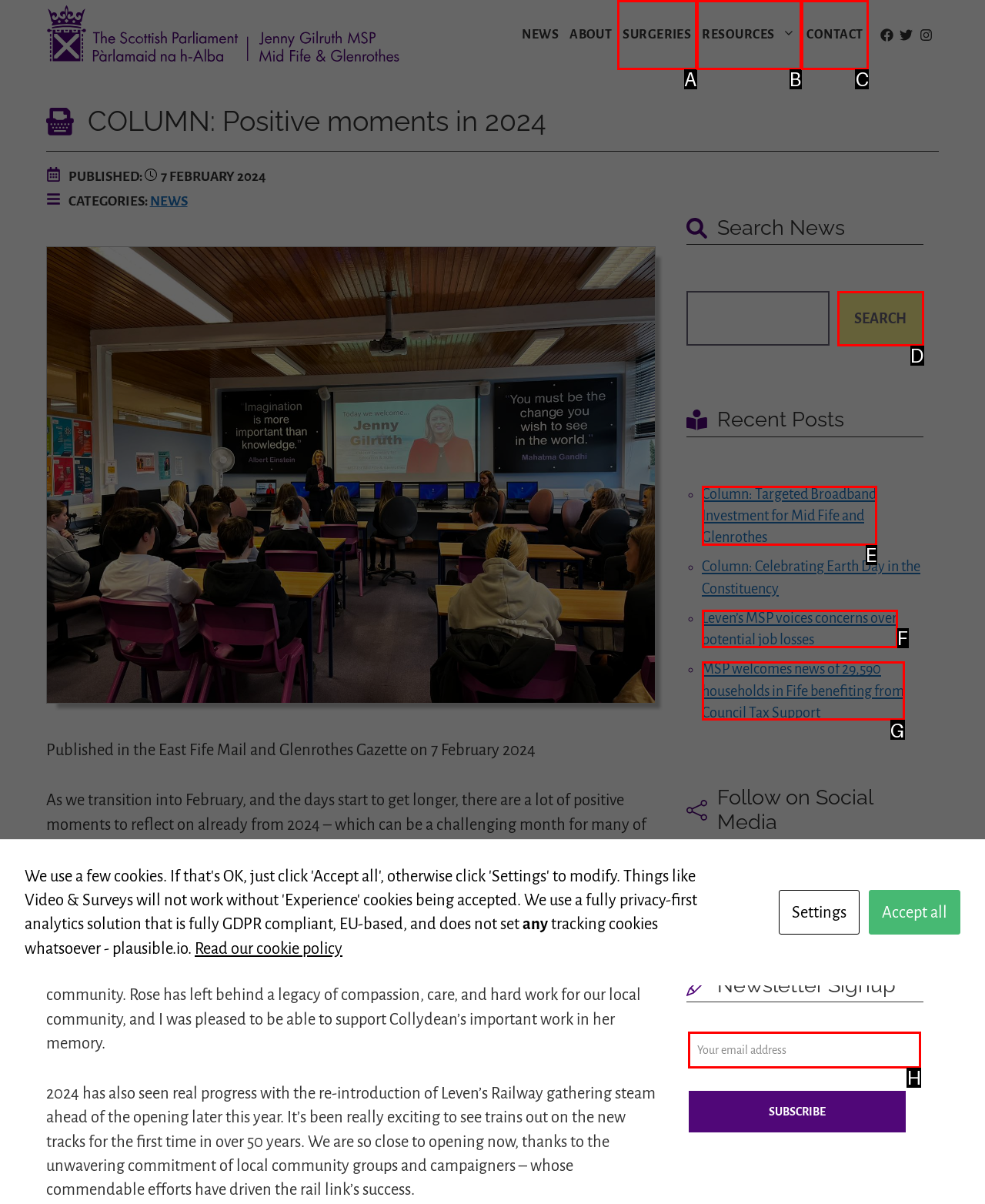Tell me which option I should click to complete the following task: Subscribe to the newsletter Answer with the option's letter from the given choices directly.

H